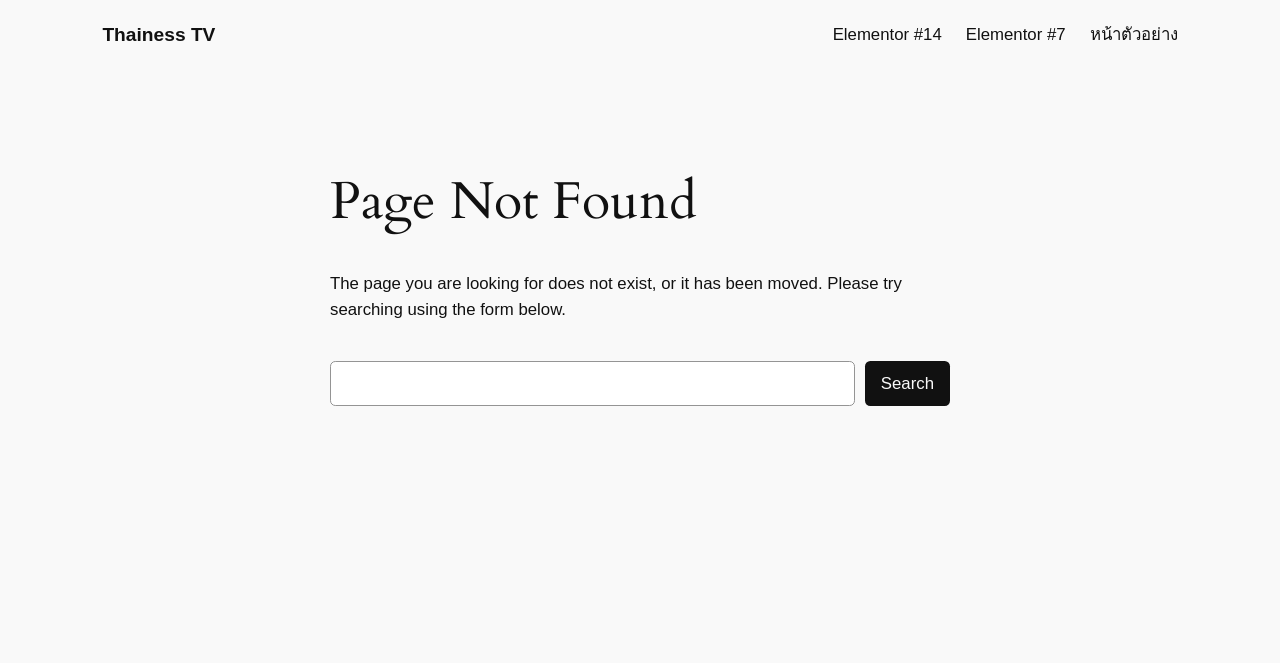What is the button next to the search box used for?
From the image, respond using a single word or phrase.

Search